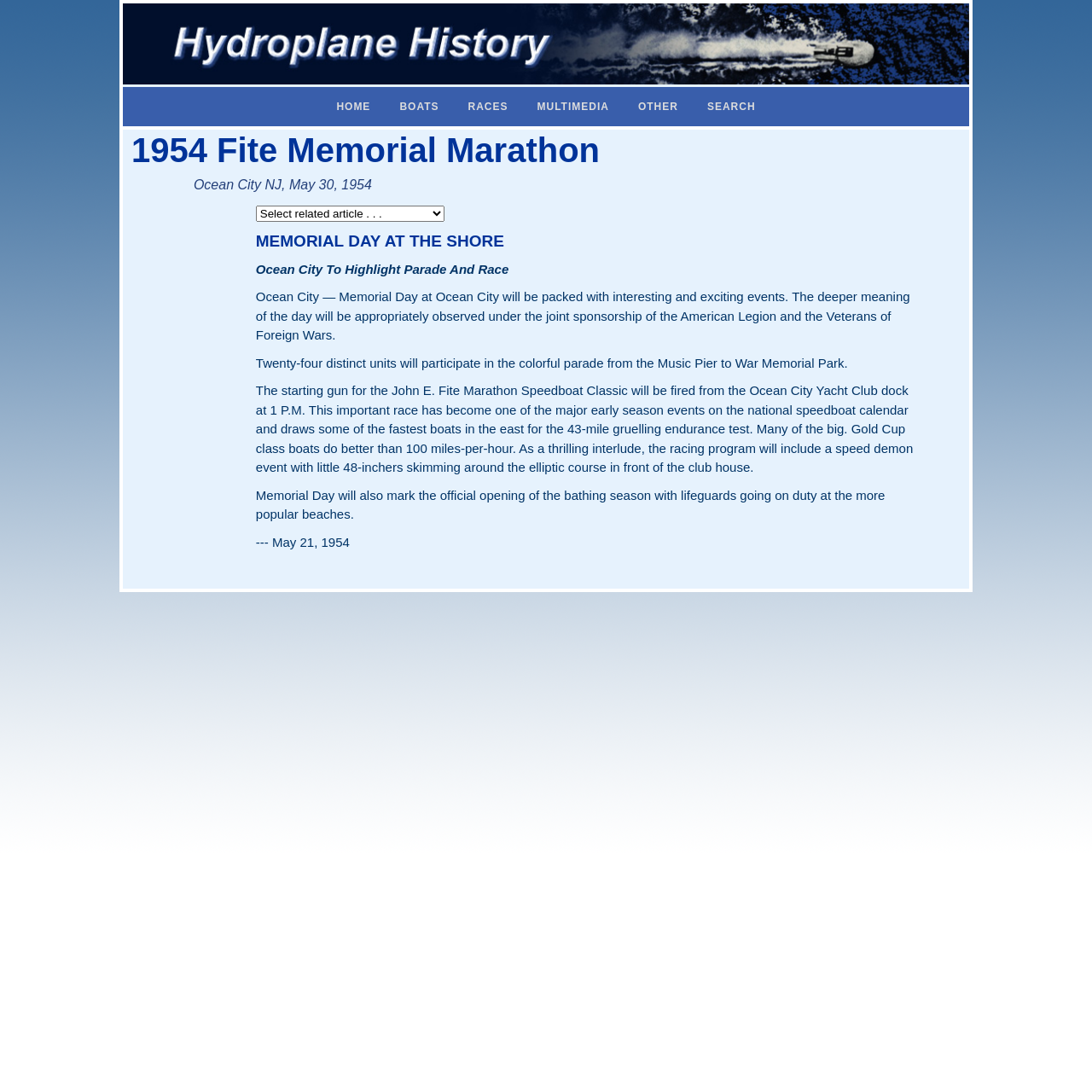Please provide a short answer using a single word or phrase for the question:
What is the date of the event?

May 30, 1954